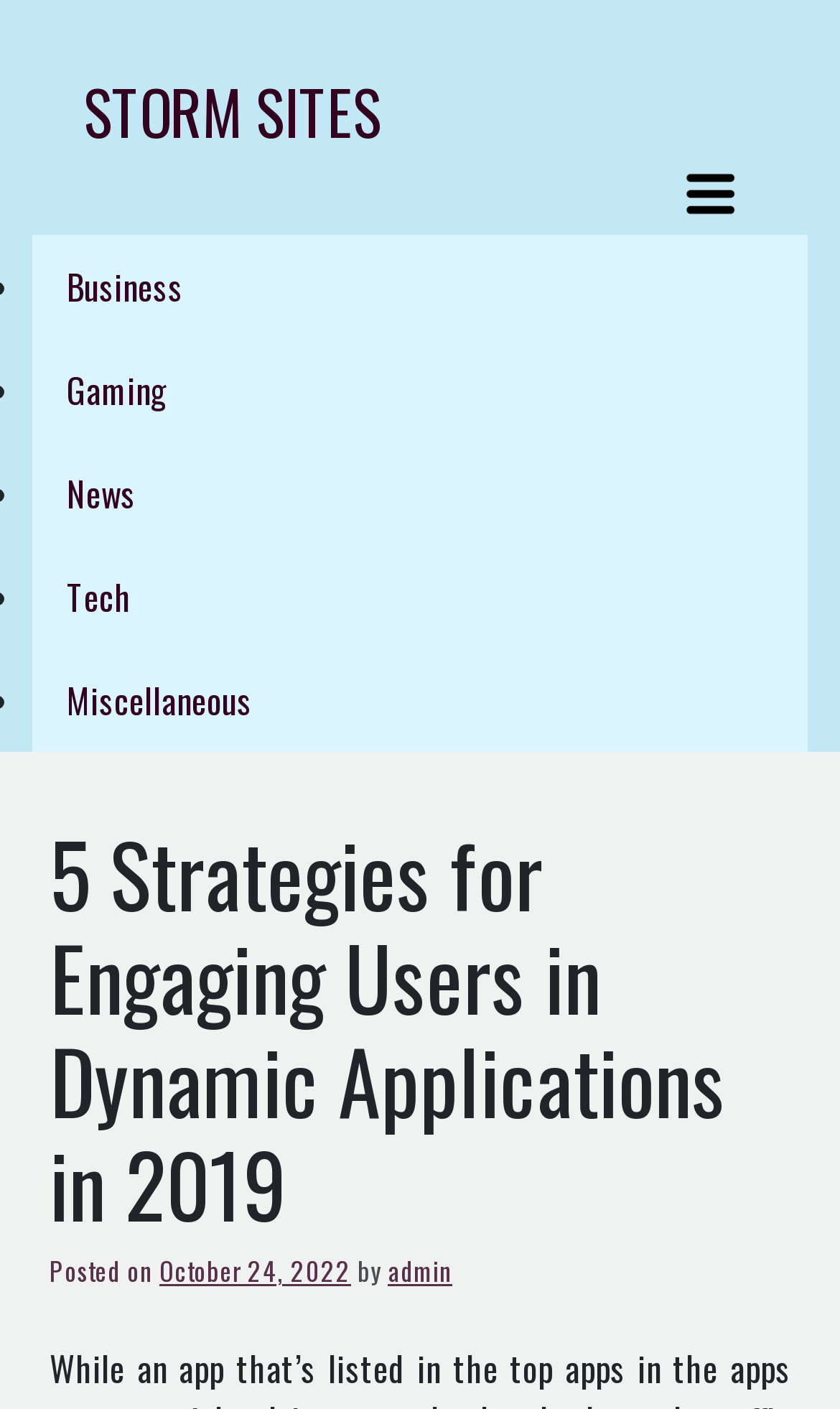What is the name of the website?
Please utilize the information in the image to give a detailed response to the question.

I looked for the website's name and found it at the top of the page, which is 'Storm Sites'.